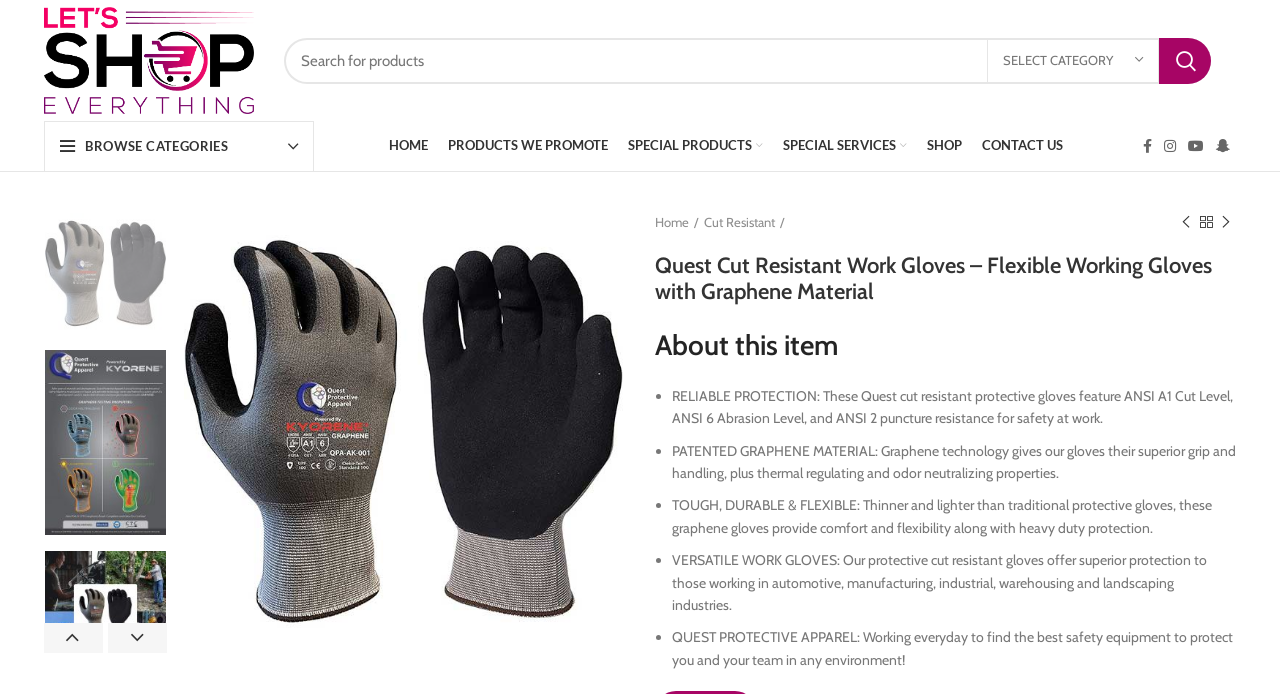Provide the bounding box coordinates of the section that needs to be clicked to accomplish the following instruction: "Browse categories."

[0.771, 0.057, 0.905, 0.117]